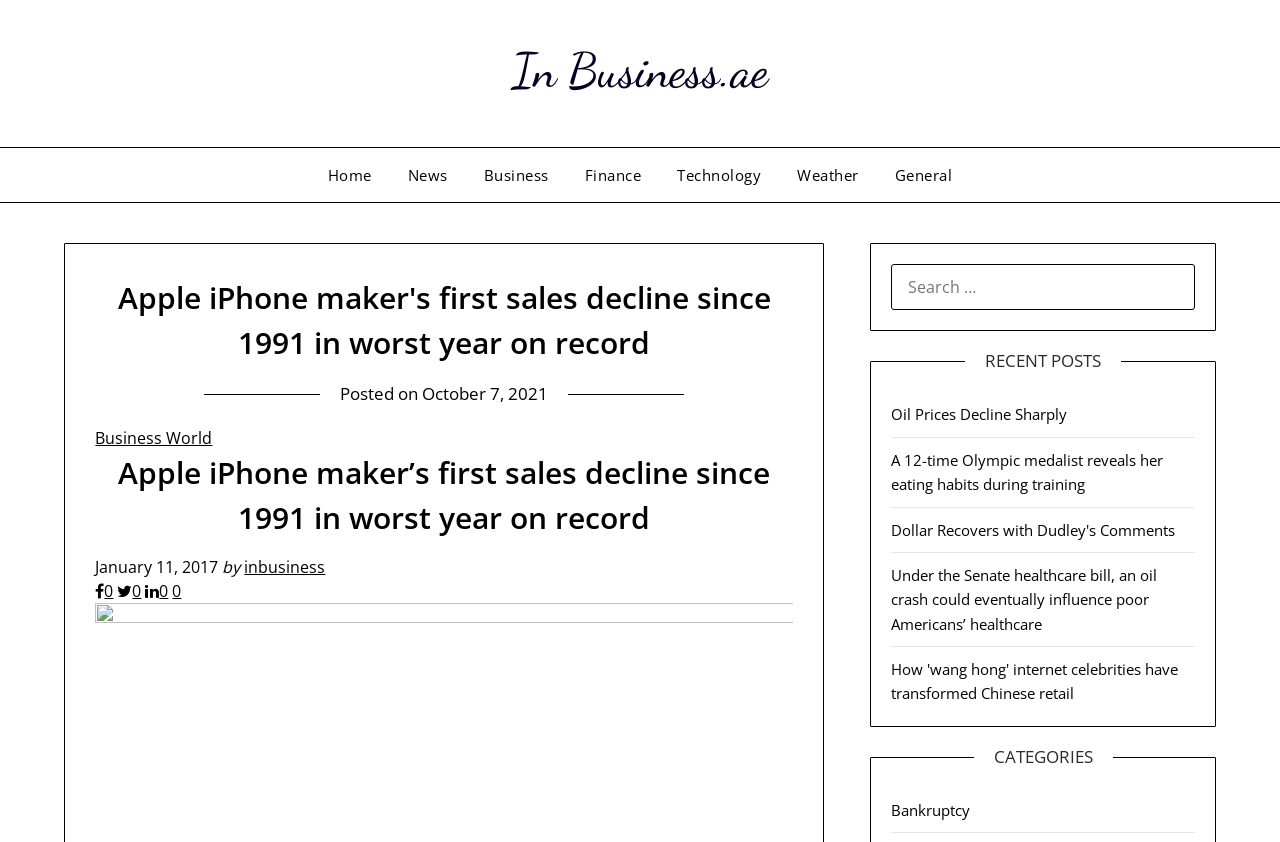What is the category of the news article?
Please give a detailed and elaborate answer to the question based on the image.

I determined the category of the news article by looking at the navigation links at the top of the webpage, which include 'Home', 'News', 'Business', 'Finance', 'Technology', 'Weather', and 'General'. The 'Business' link is highlighted, indicating that the current article belongs to this category.